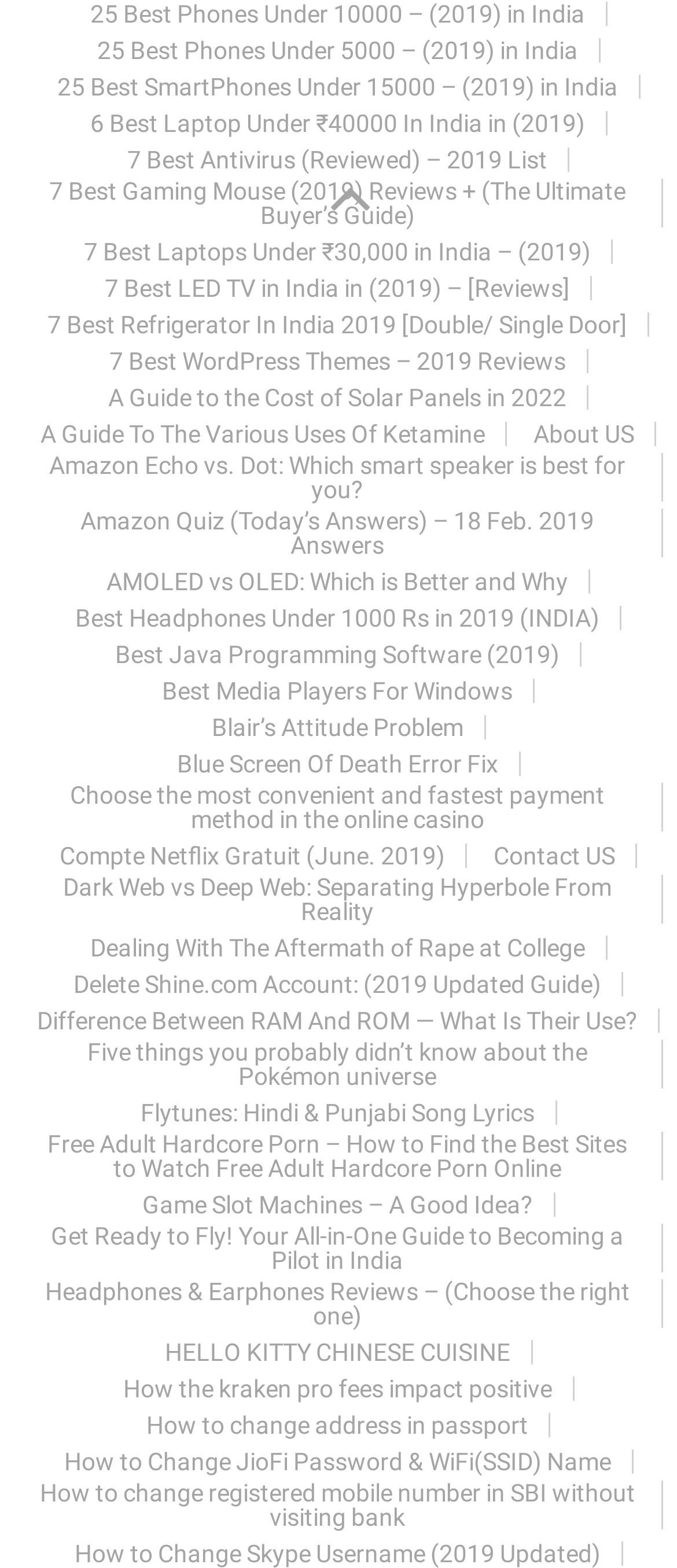Find the bounding box coordinates of the element to click in order to complete this instruction: "Read about the 7 Best Laptops Under ₹30,000 in India". The bounding box coordinates must be four float numbers between 0 and 1, denoted as [left, top, right, bottom].

[0.124, 0.152, 0.873, 0.169]